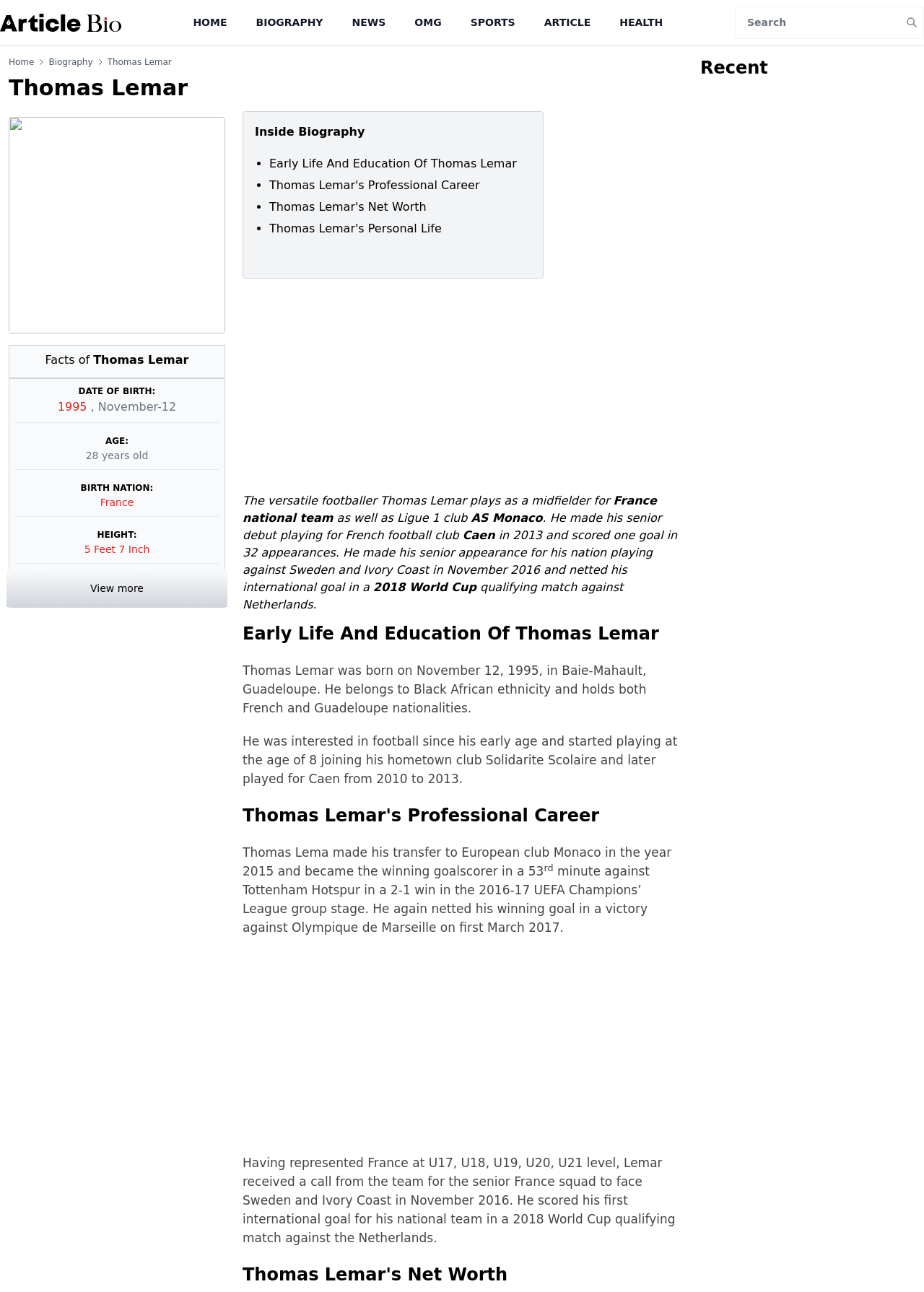What team did Thomas Lemar make his senior debut with?
Refer to the screenshot and deliver a thorough answer to the question presented.

I found this information in the paragraph that starts with 'The versatile footballer Thomas Lemar plays as a midfielder...' which mentions that he made his senior debut playing for French football club Caen in 2013.